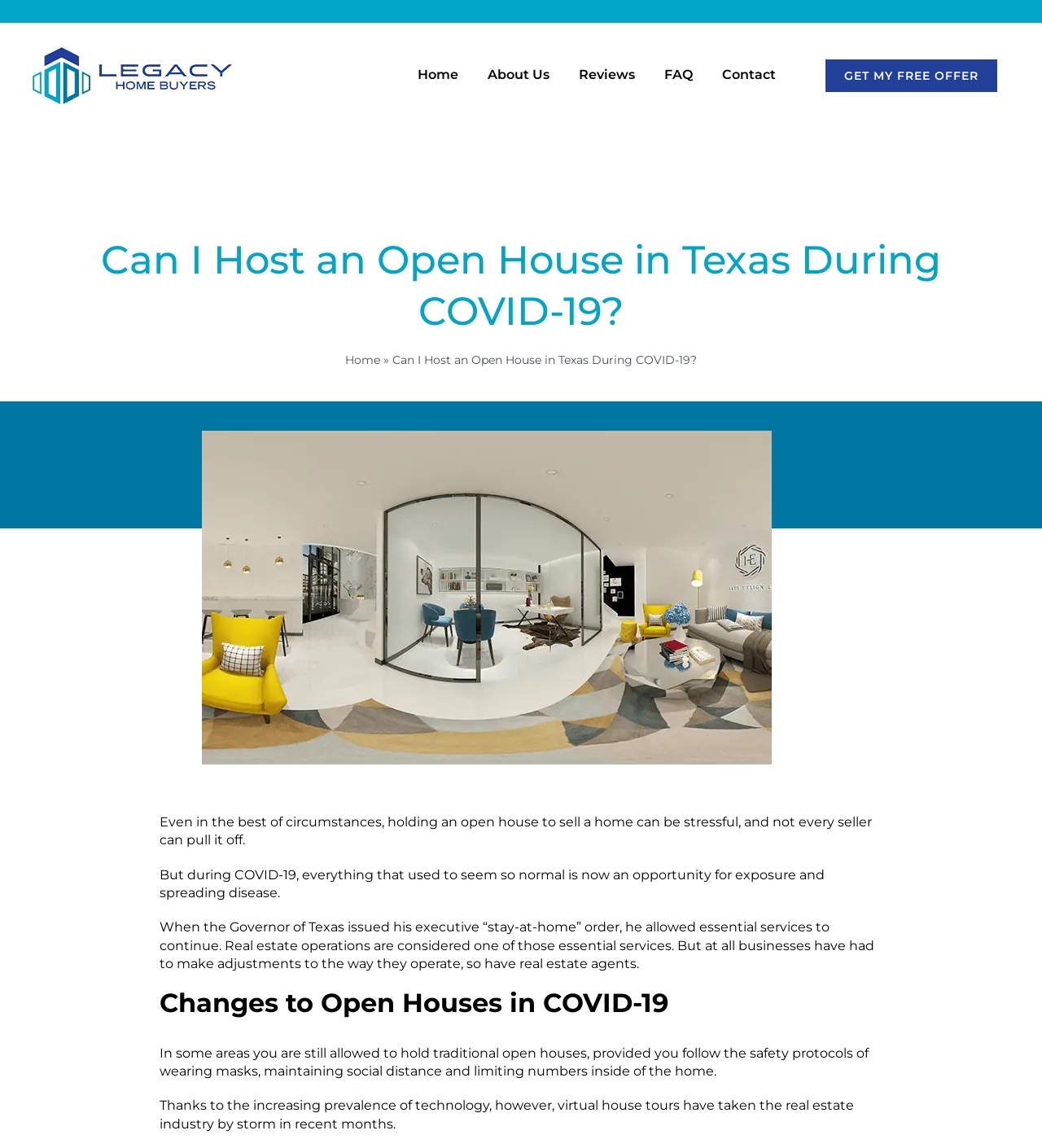Answer the question in one word or a short phrase:
What is the name of the company?

Legacy Home Buyers